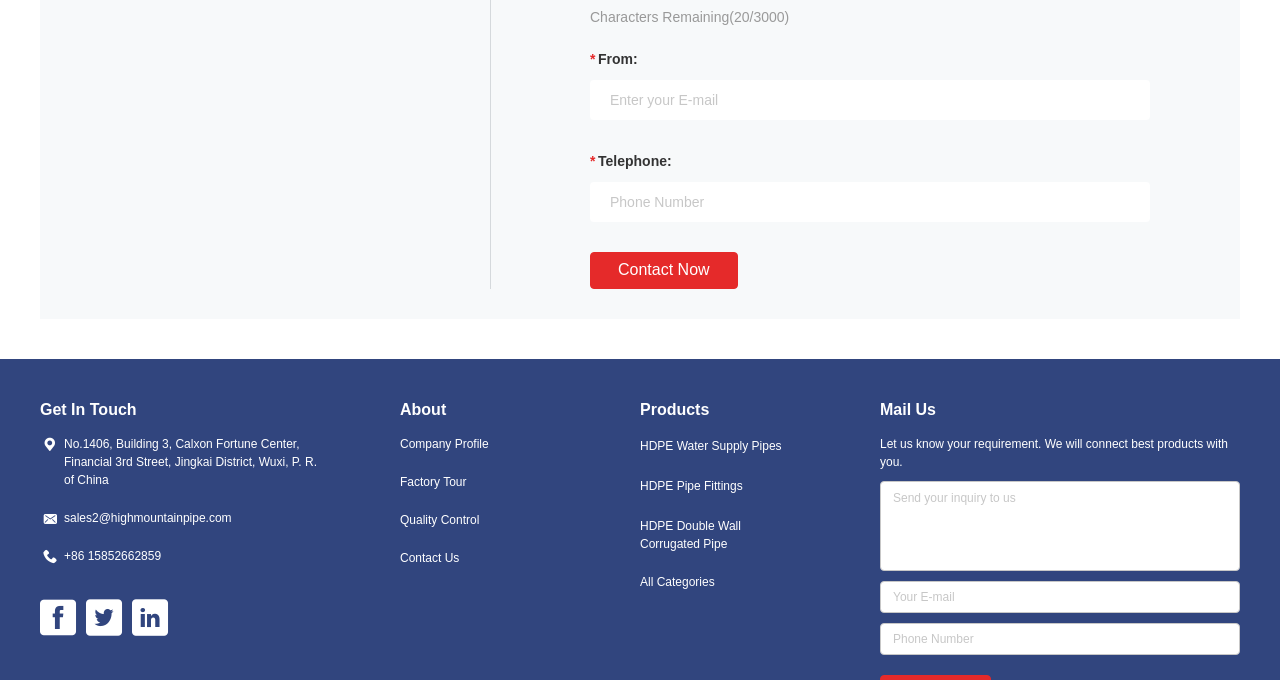Determine the bounding box coordinates of the clickable area required to perform the following instruction: "Send an email to sales2@highmountainpipe.com". The coordinates should be represented as four float numbers between 0 and 1: [left, top, right, bottom].

[0.031, 0.749, 0.25, 0.775]